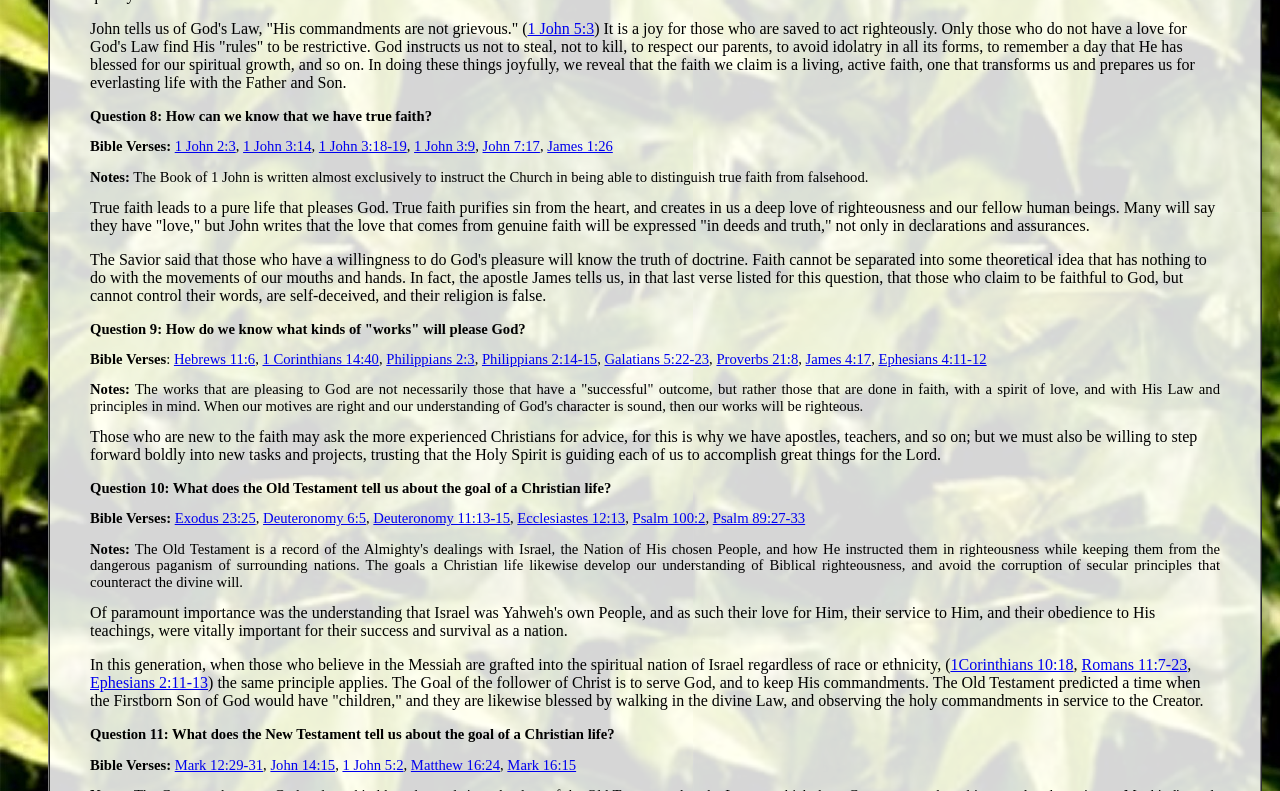Identify the coordinates of the bounding box for the element that must be clicked to accomplish the instruction: "Read the notes about the Book of 1 John".

[0.101, 0.213, 0.678, 0.233]